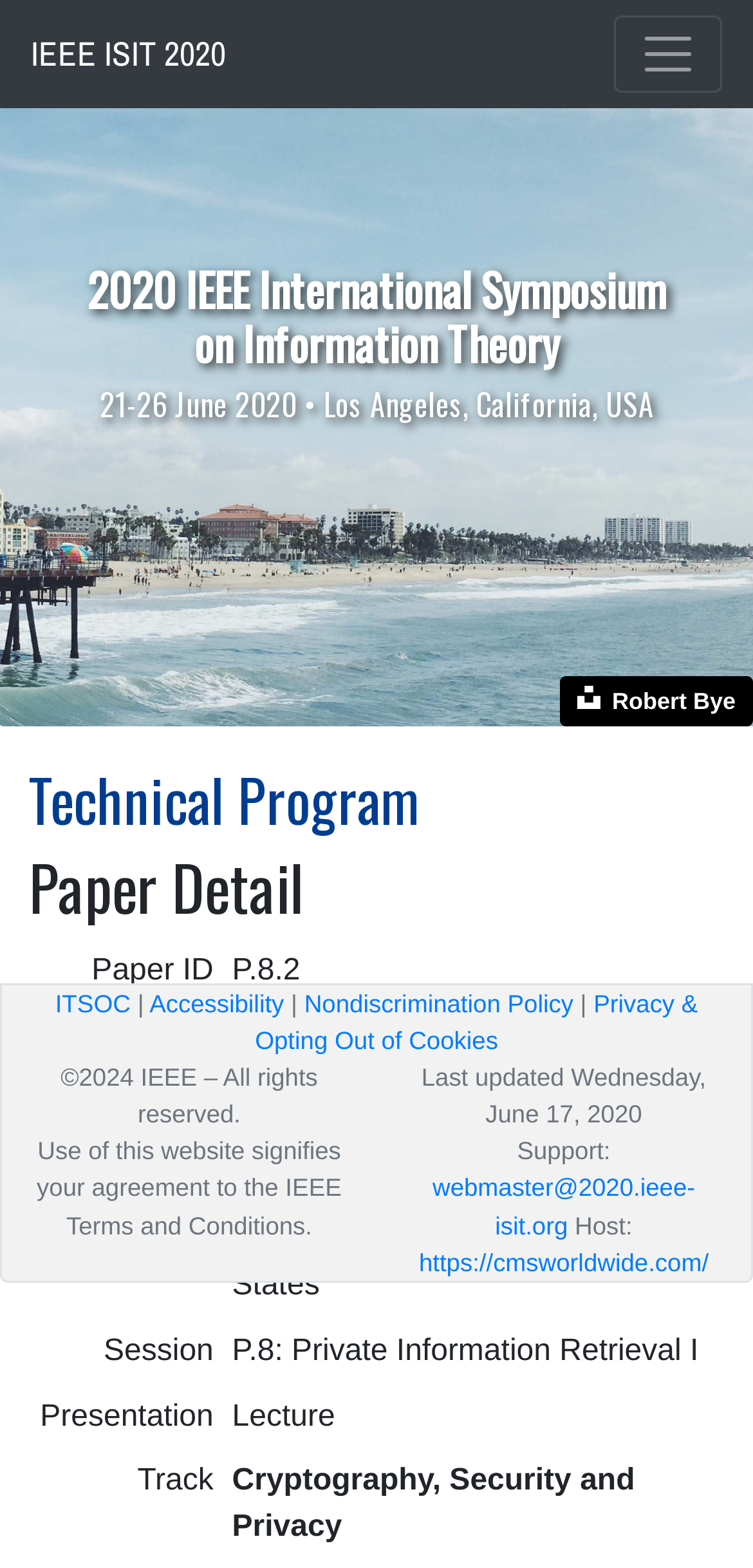What is the date of the last update of the website?
Answer the question using a single word or phrase, according to the image.

Wednesday, June 17, 2020